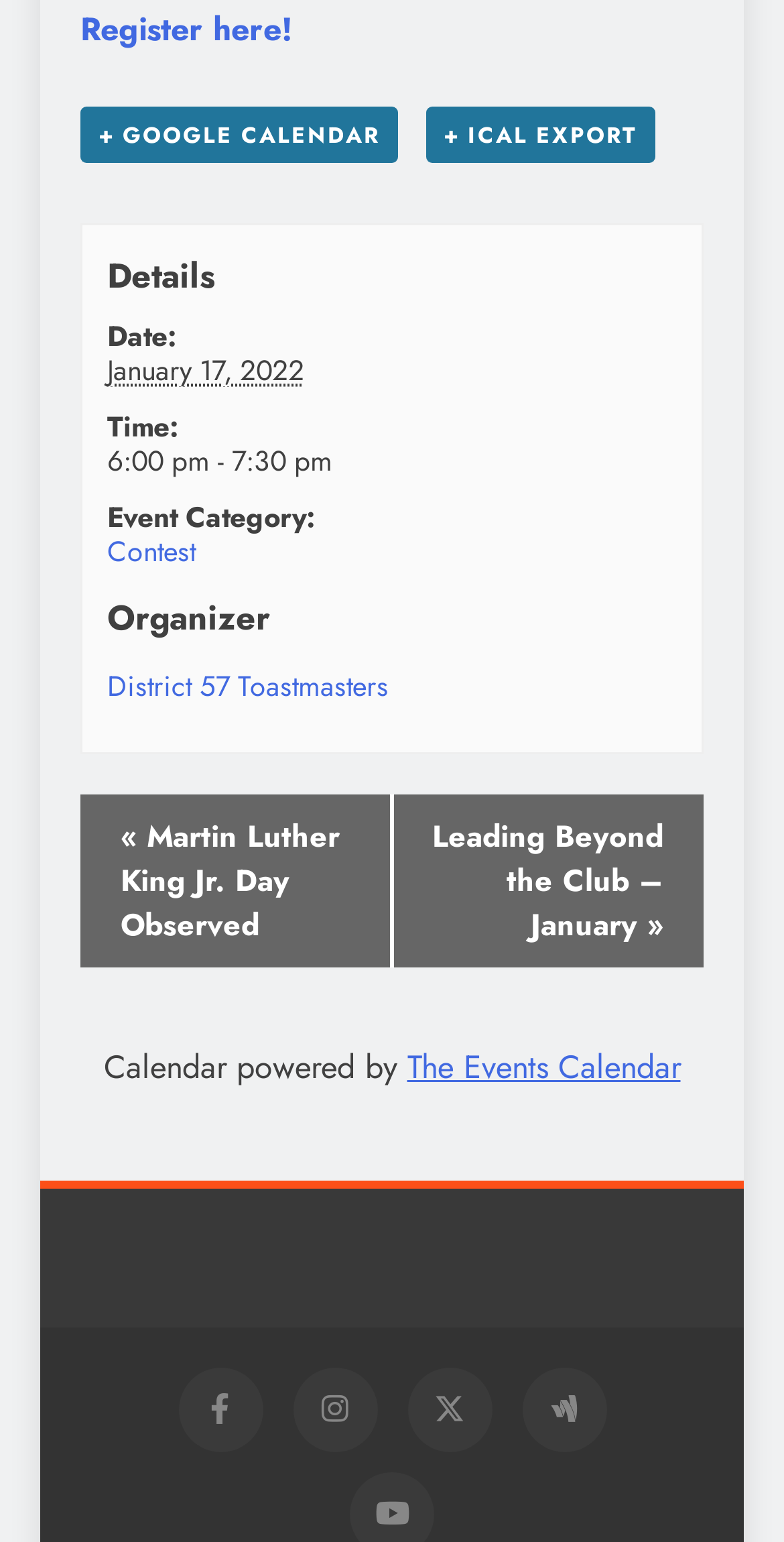Pinpoint the bounding box coordinates of the clickable area necessary to execute the following instruction: "Visit the Events Calendar website". The coordinates should be given as four float numbers between 0 and 1, namely [left, top, right, bottom].

[0.519, 0.677, 0.868, 0.707]